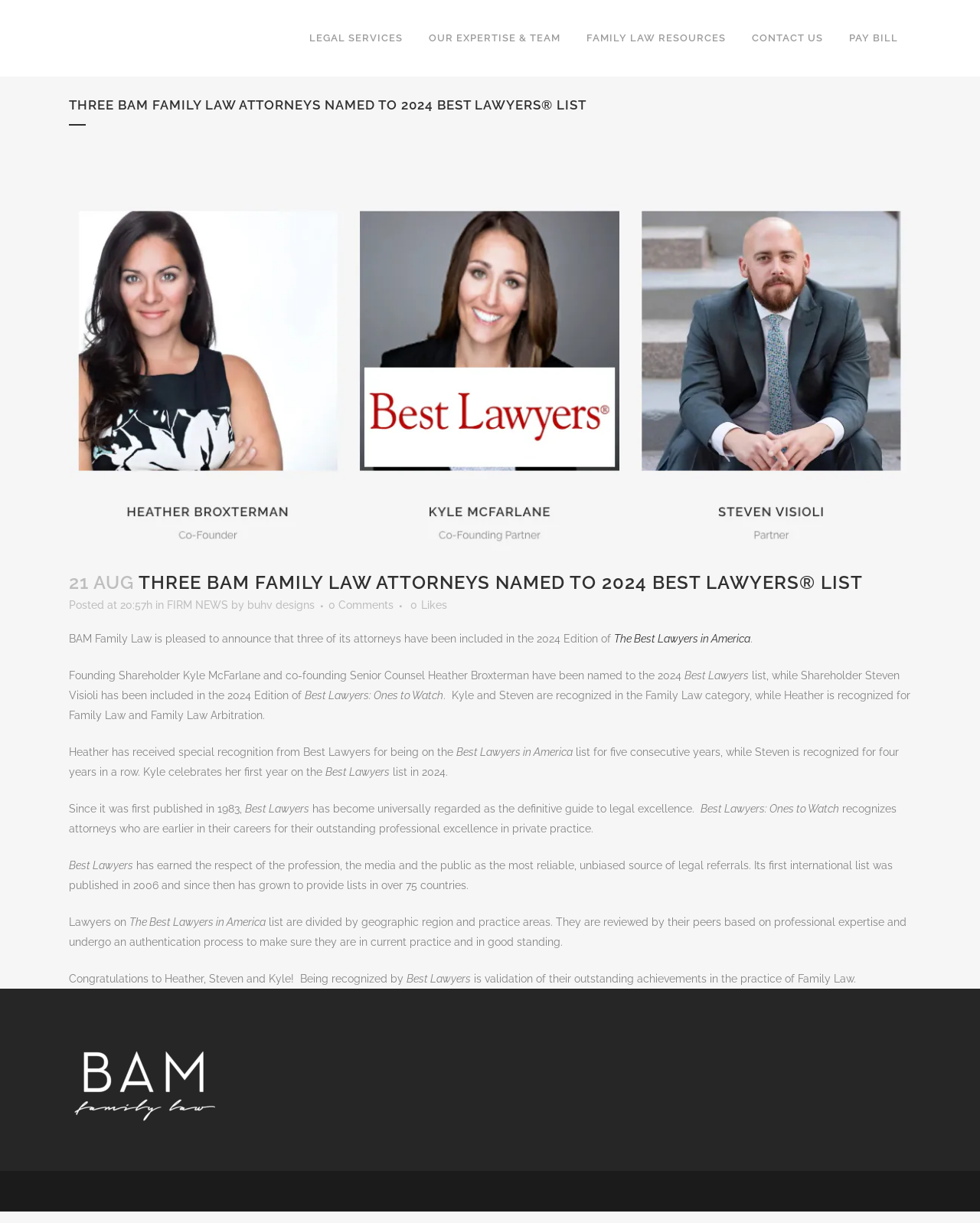Illustrate the webpage with a detailed description.

The webpage is about BAM Family Law, a law firm that has three attorneys named to the 2024 Best Lawyers in America list. At the top of the page, there are six links to different sections of the website, including "LEGAL SERVICES", "OUR EXPERTISE & TEAM", "FAMILY LAW RESOURCES", "CONTACT US", and "PAY BILL". 

Below the links, there is a heading that reads "THREE BAM FAMILY LAW ATTORNEYS NAMED TO 2024 BEST LAWYERS® LIST". Underneath the heading, there is an image related to the award. 

The main content of the page is an article that announces the recognition of the three attorneys. The article is divided into several paragraphs, with headings and links scattered throughout. The text describes the achievement of the attorneys, including Founding Shareholder Kyle McFarlane, co-founding Senior Counsel Heather Broxterman, and Shareholder Steven Visioli. 

The article also provides information about the Best Lawyers in America list, including its history, selection process, and recognition criteria. There are a total of 29 UI elements, including 6 links at the top, 1 image, 1 heading, 1 layout table, 1 article, and 20 static text elements. The UI elements are arranged in a hierarchical structure, with the main content of the page organized into a series of paragraphs and headings.